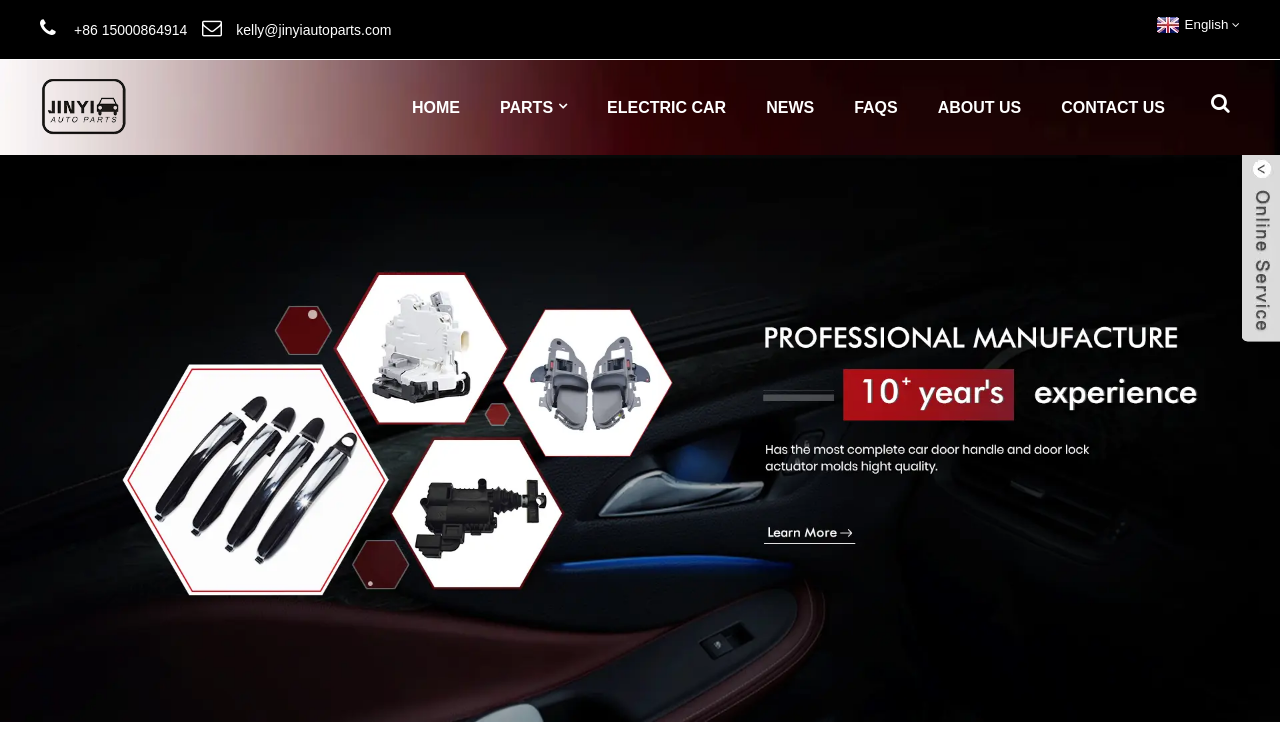Please identify the primary heading on the webpage and return its text.

Enhance Efficiency And Safety With Advanced Auto Sensor Technology